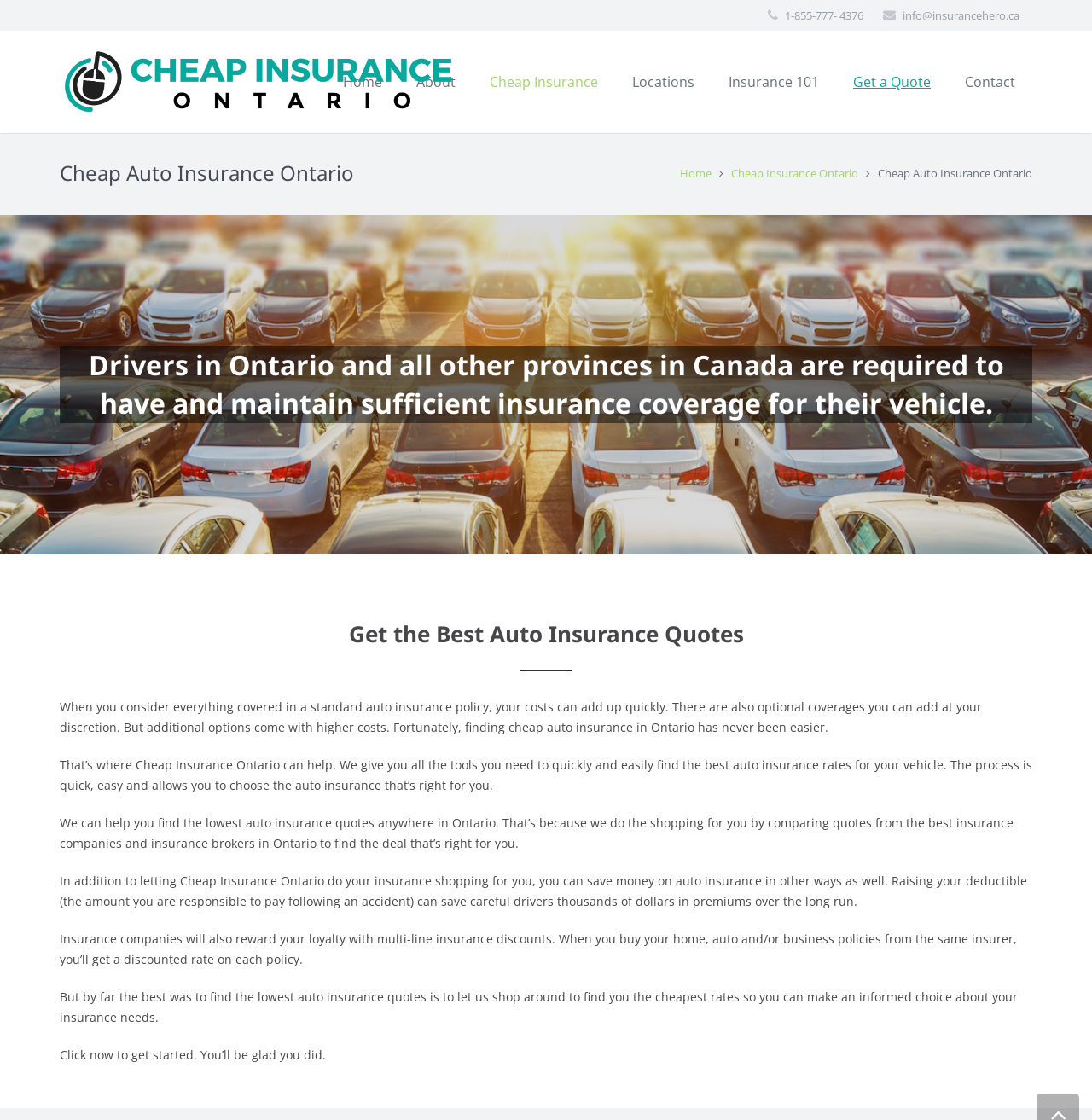Locate the coordinates of the bounding box for the clickable region that fulfills this instruction: "Search for something".

None